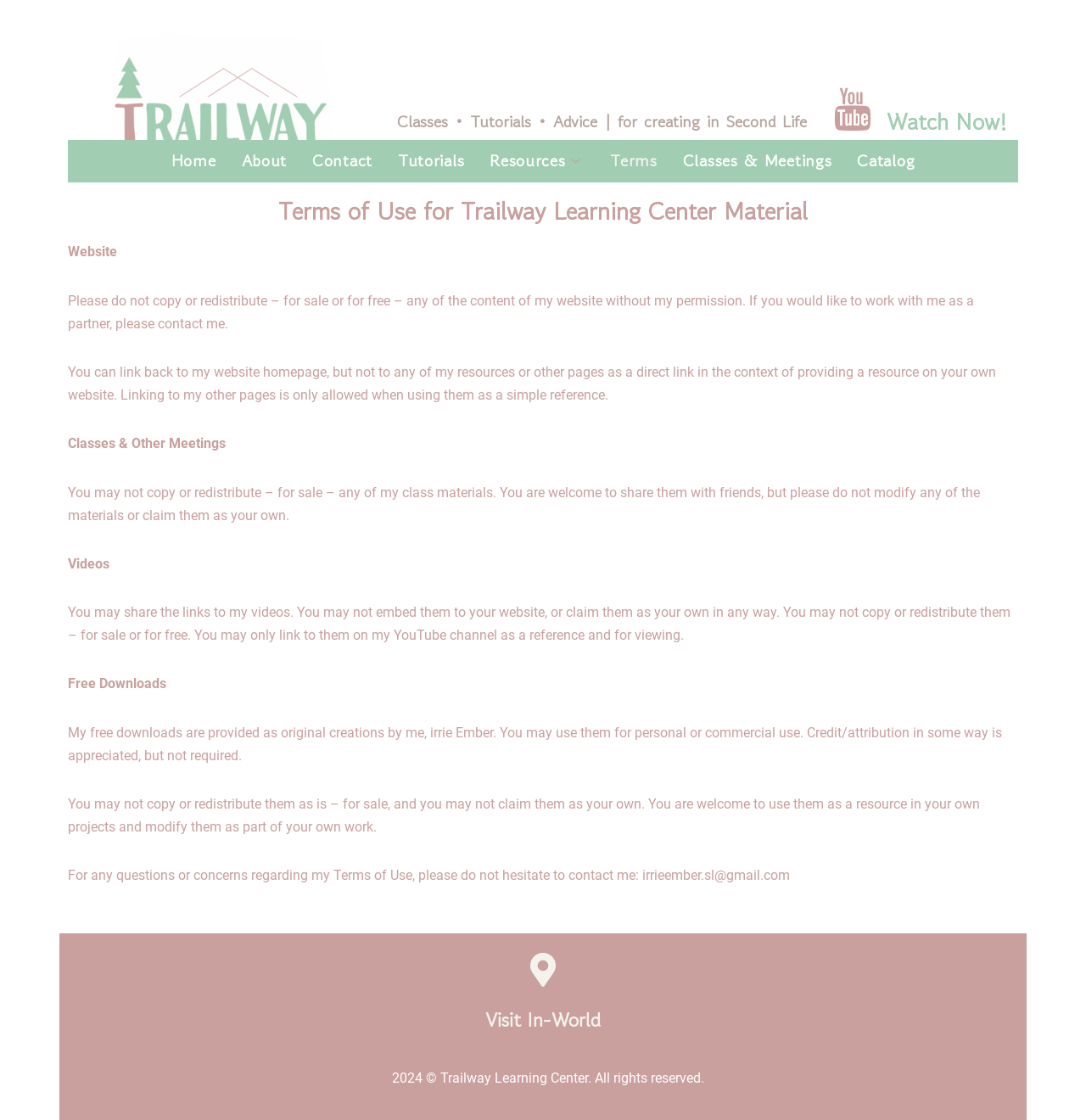Identify the bounding box of the HTML element described here: "Contact". Provide the coordinates as four float numbers between 0 and 1: [left, top, right, bottom].

[0.276, 0.125, 0.355, 0.163]